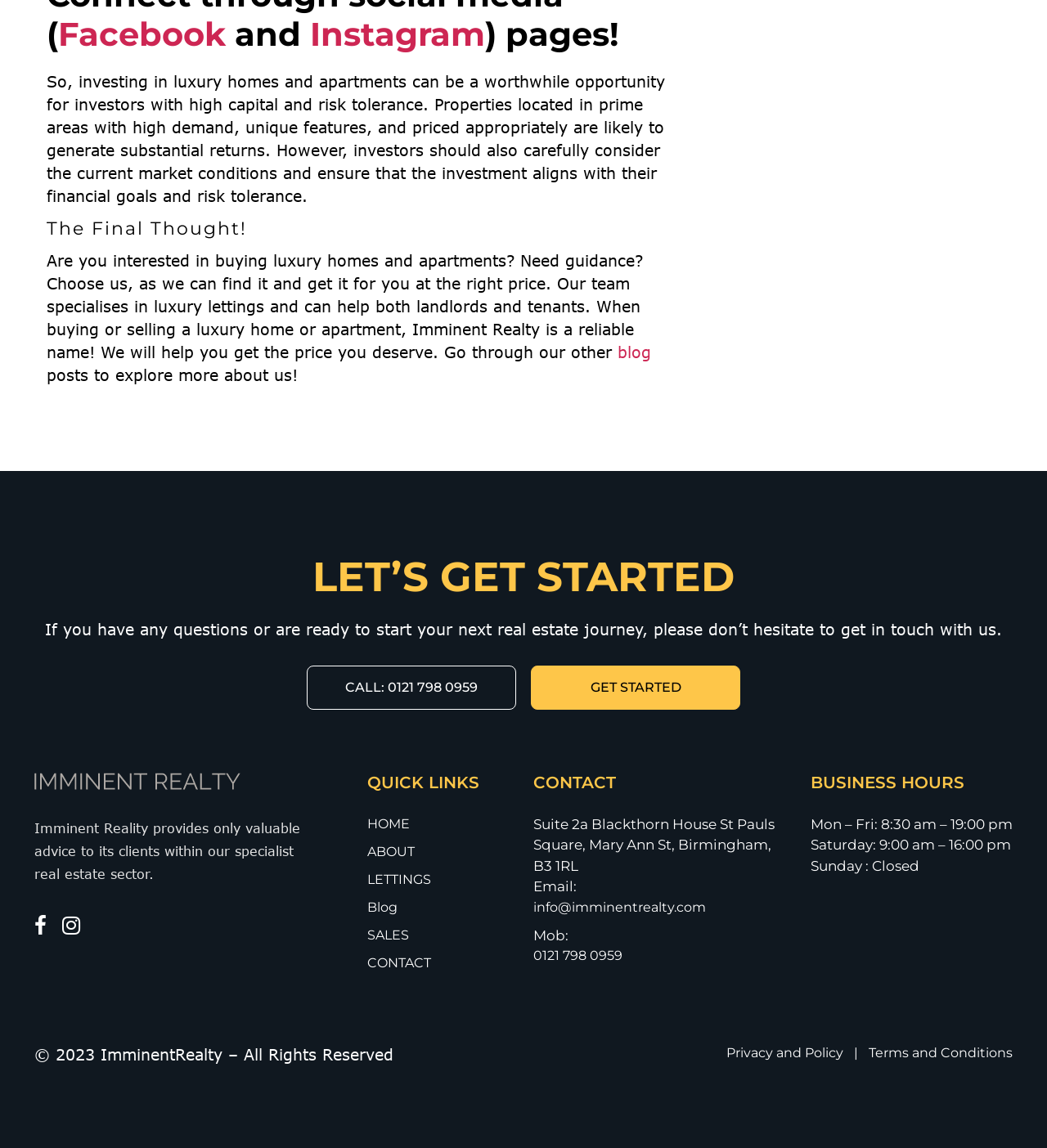Identify the coordinates of the bounding box for the element that must be clicked to accomplish the instruction: "Contact Imminent Realty".

[0.509, 0.782, 0.755, 0.799]